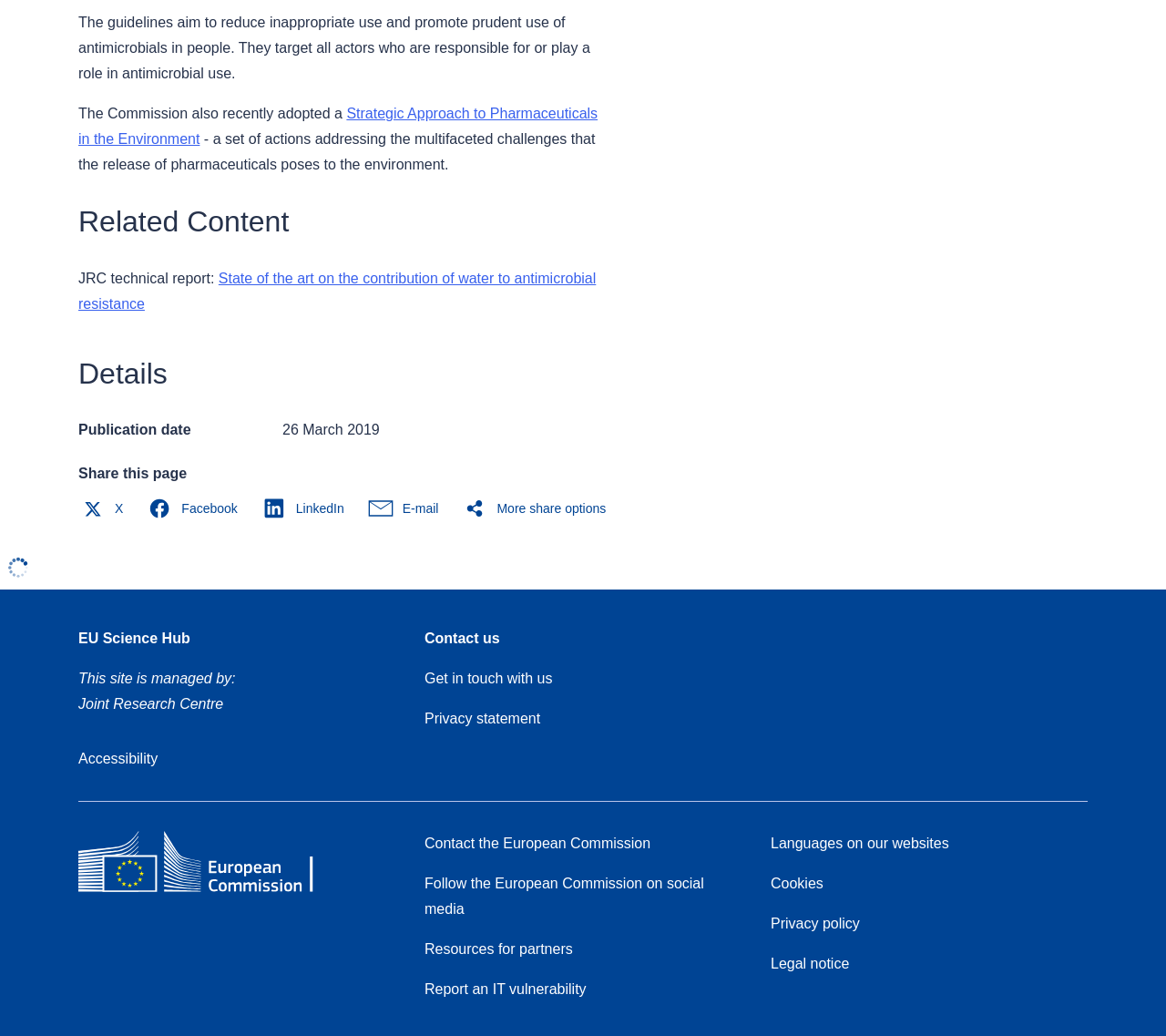Respond to the question below with a single word or phrase: What is the publication date of the report?

26 March 2019